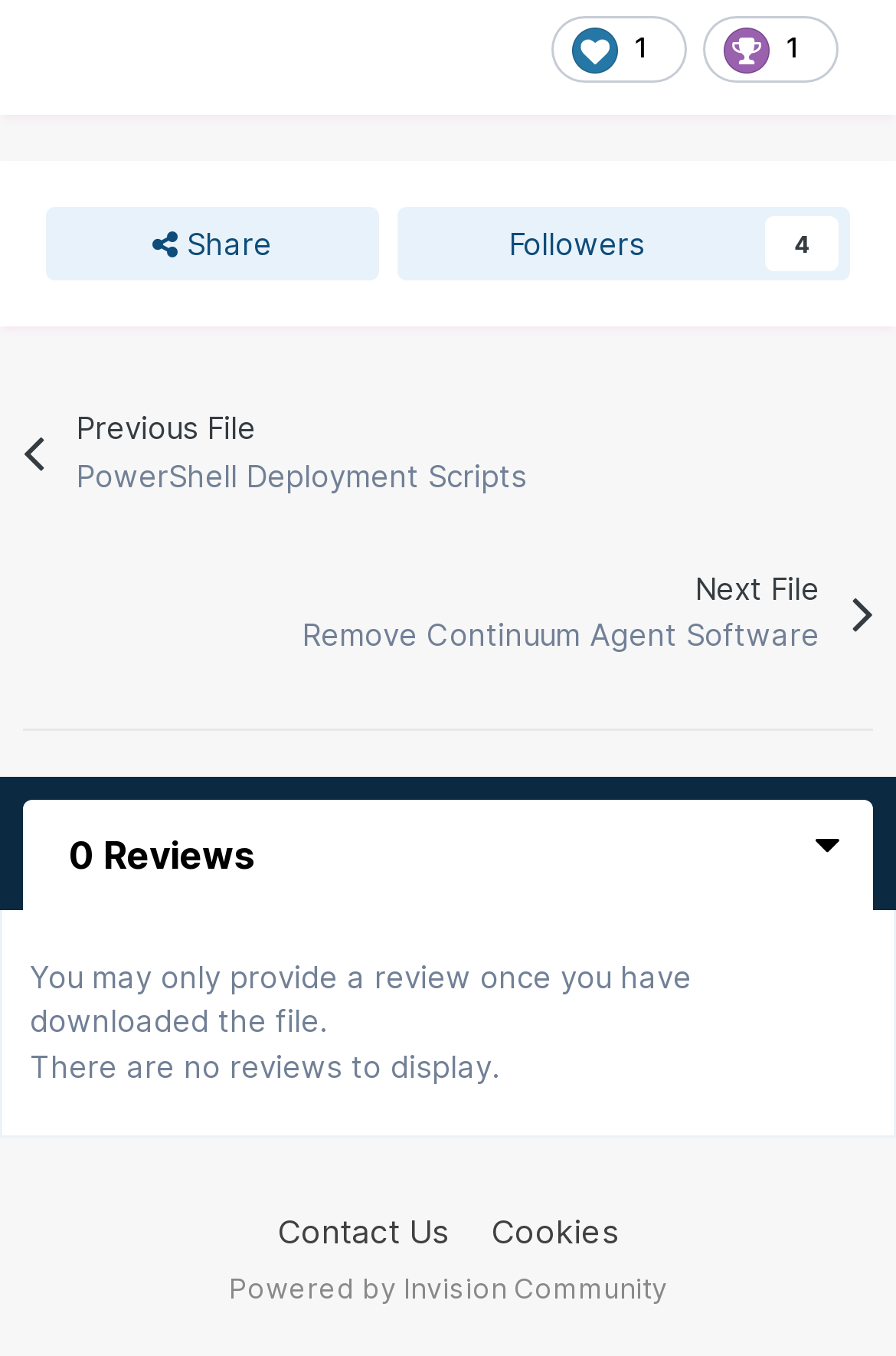Identify the bounding box for the UI element described as: "Followers 4". Ensure the coordinates are four float numbers between 0 and 1, formatted as [left, top, right, bottom].

[0.442, 0.153, 0.949, 0.207]